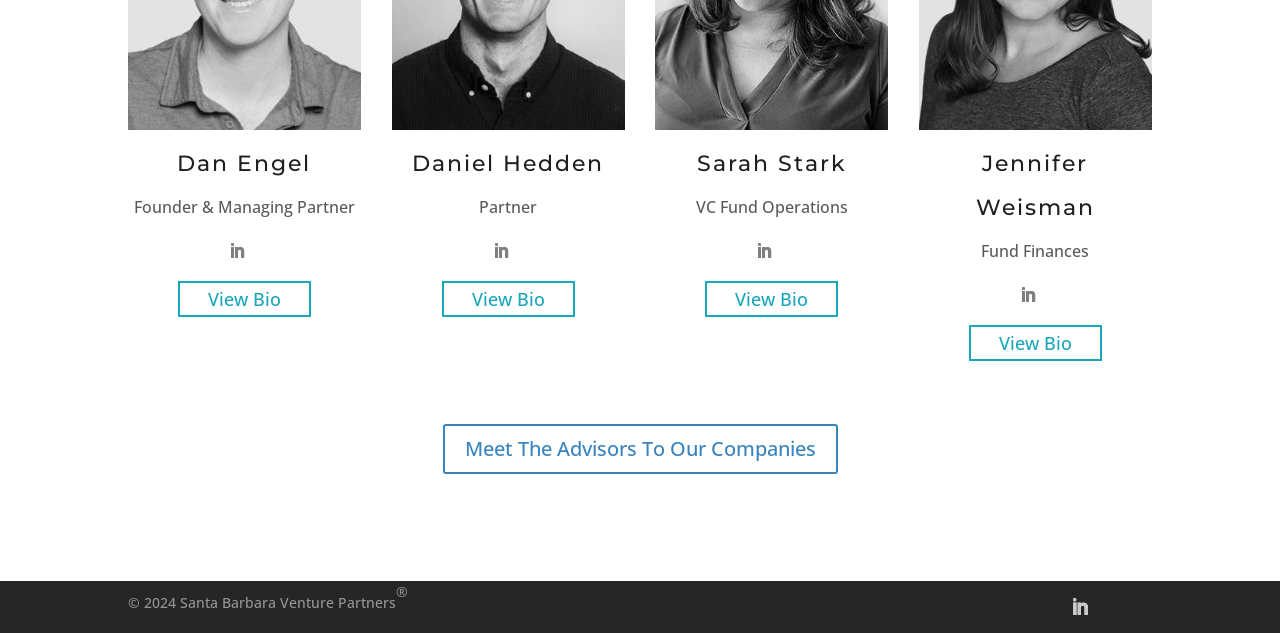Please provide a detailed answer to the question below by examining the image:
What is the copyright year of the webpage?

The copyright year can be found at the bottom of the webpage in the StaticText element that says '© 2024 Santa Barbara Venture Partners'.